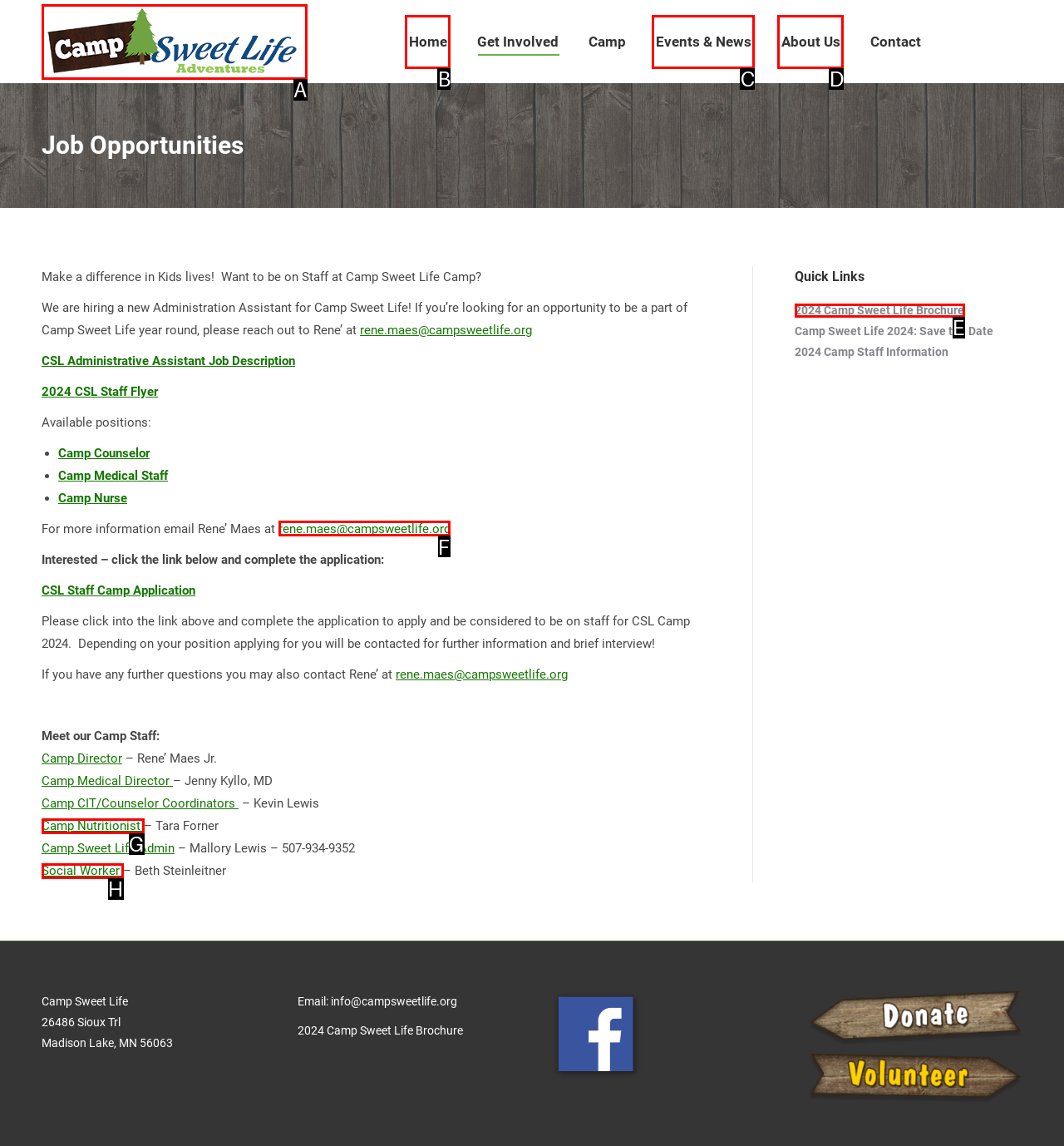Tell me which element should be clicked to achieve the following objective: Contact Rene' Maes for more information
Reply with the letter of the correct option from the displayed choices.

F